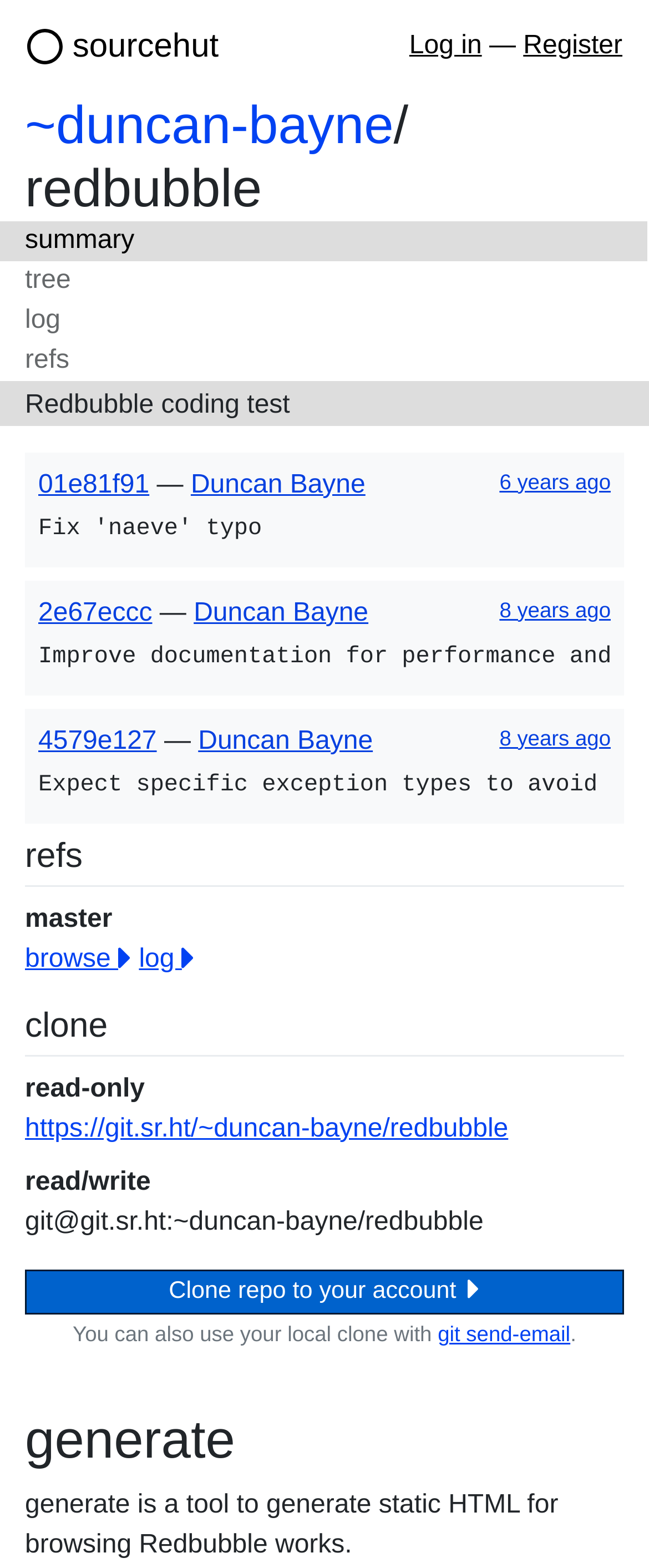Determine the bounding box for the described HTML element: "Log in". Ensure the coordinates are four float numbers between 0 and 1 in the format [left, top, right, bottom].

[0.631, 0.02, 0.742, 0.038]